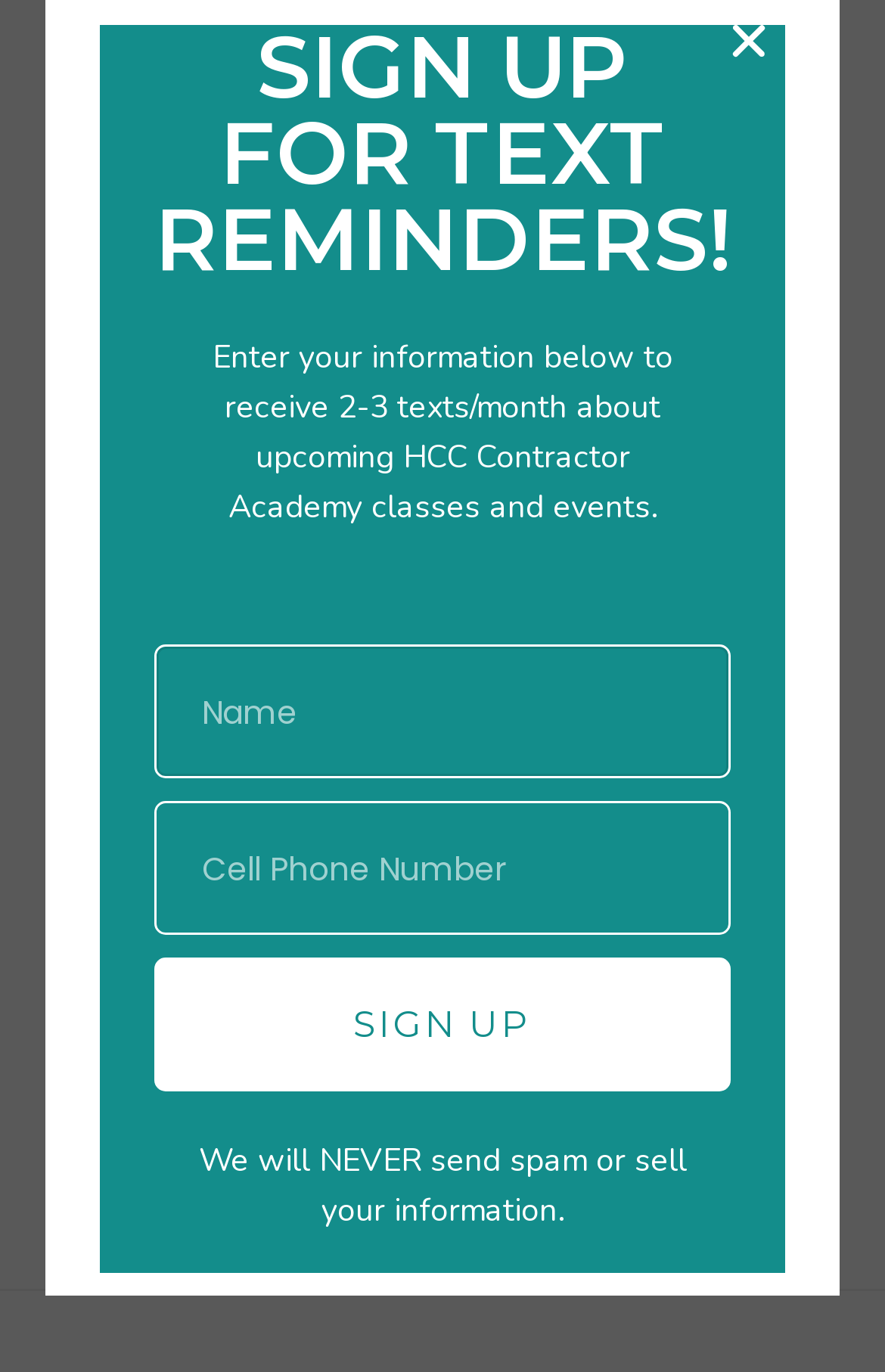Locate the bounding box coordinates of the UI element described by: "Internal Control and Risk Management". The bounding box coordinates should consist of four float numbers between 0 and 1, i.e., [left, top, right, bottom].

None